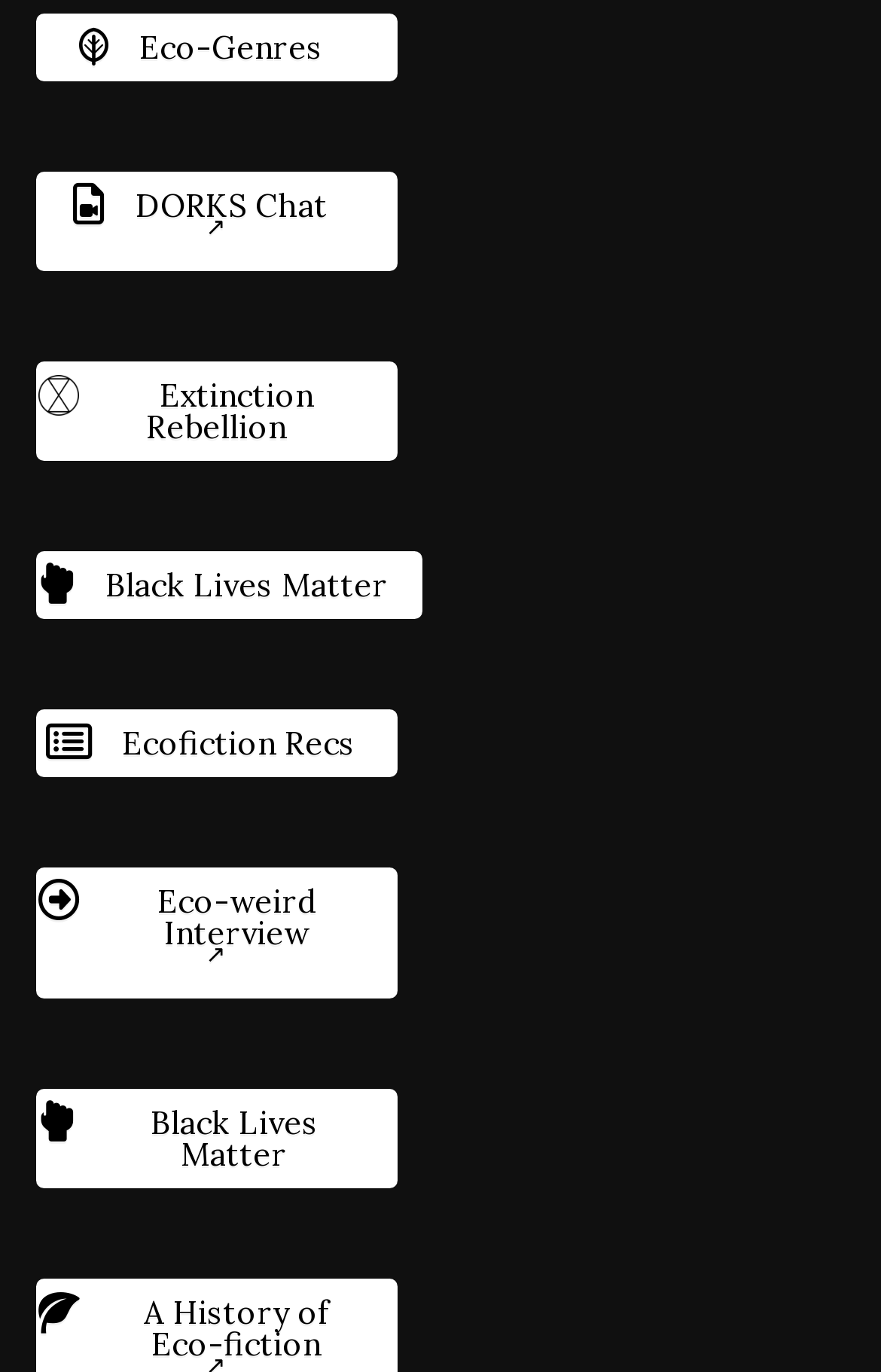How many links have an arrow symbol?
Please answer the question with a single word or phrase, referencing the image.

2